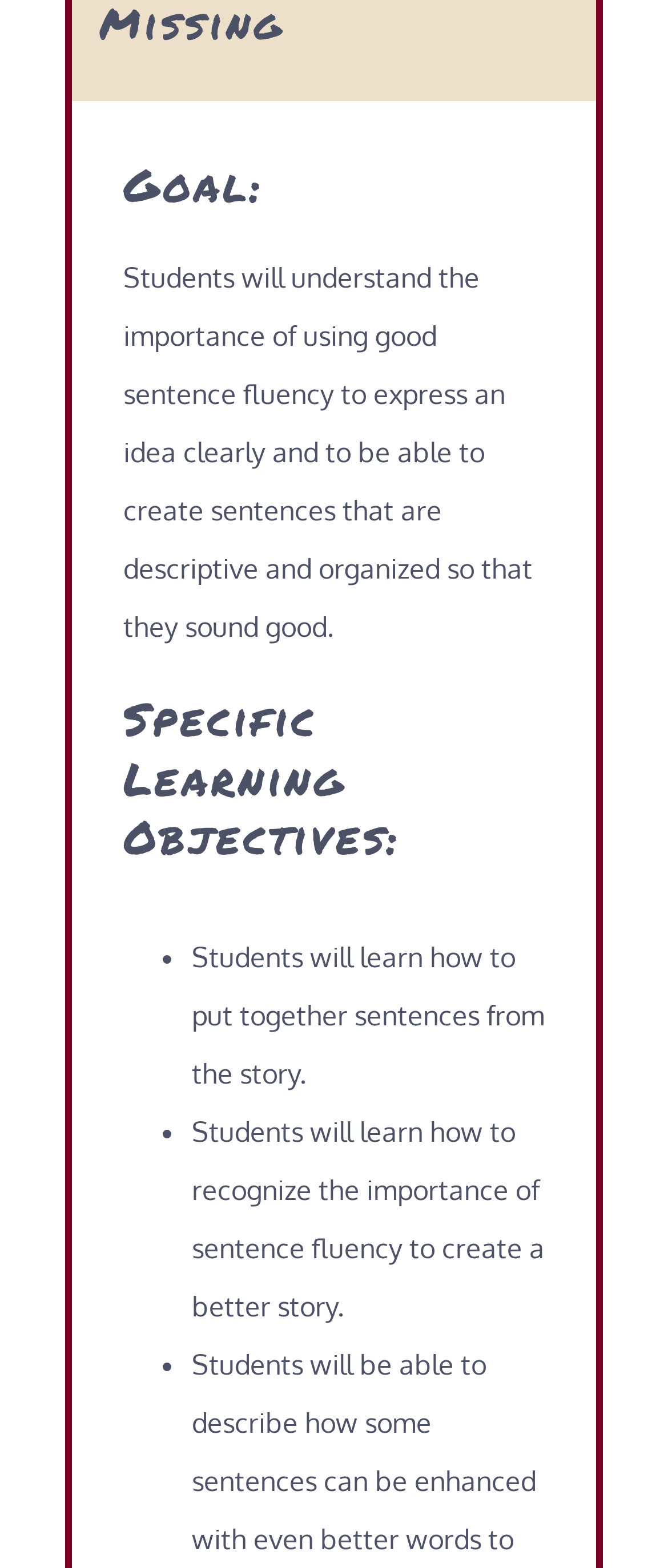Given the description "title="Neo News Today Twitter Page"", provide the bounding box coordinates of the corresponding UI element.

None